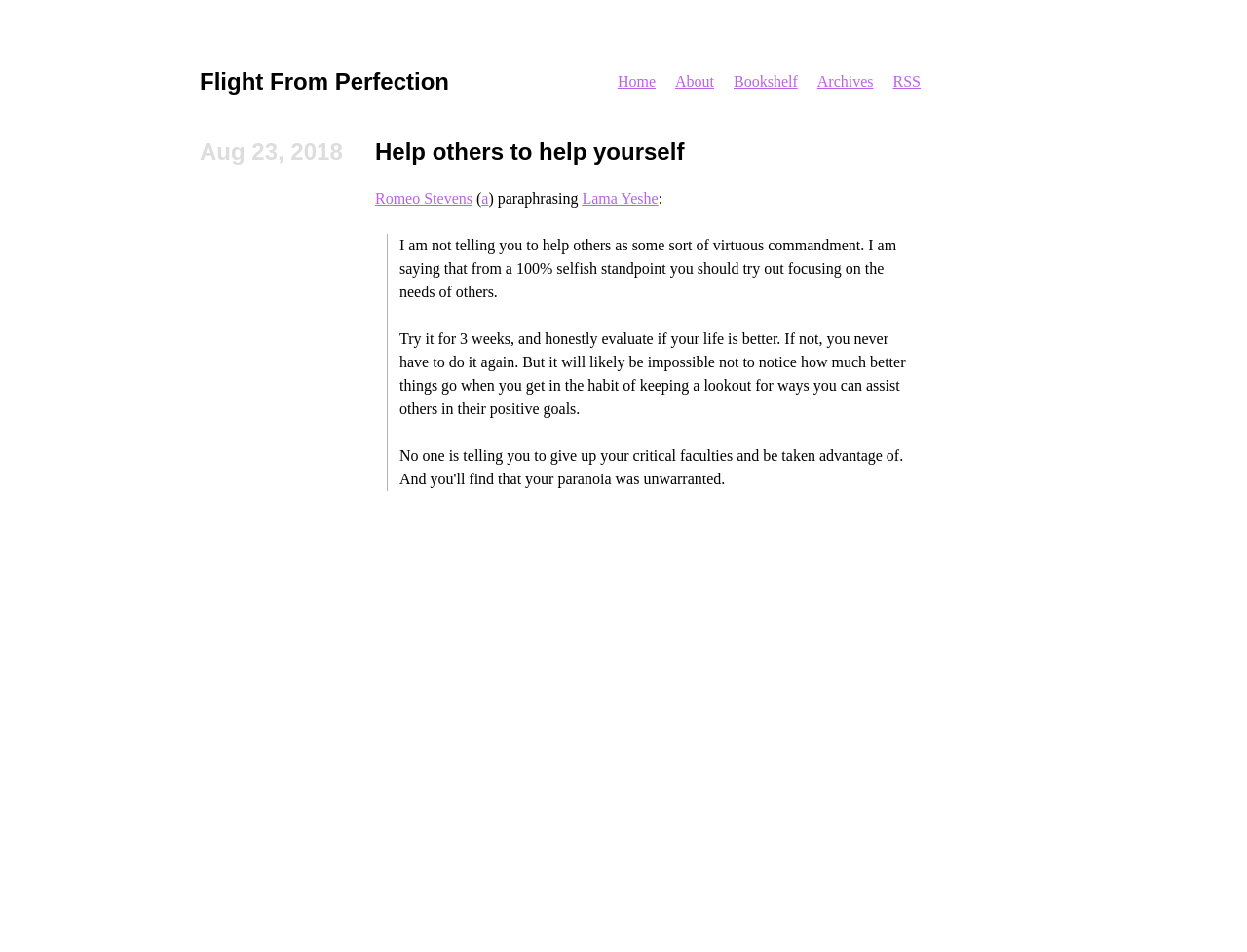How long should one try helping others to evaluate its effectiveness?
From the image, respond using a single word or phrase.

3 weeks